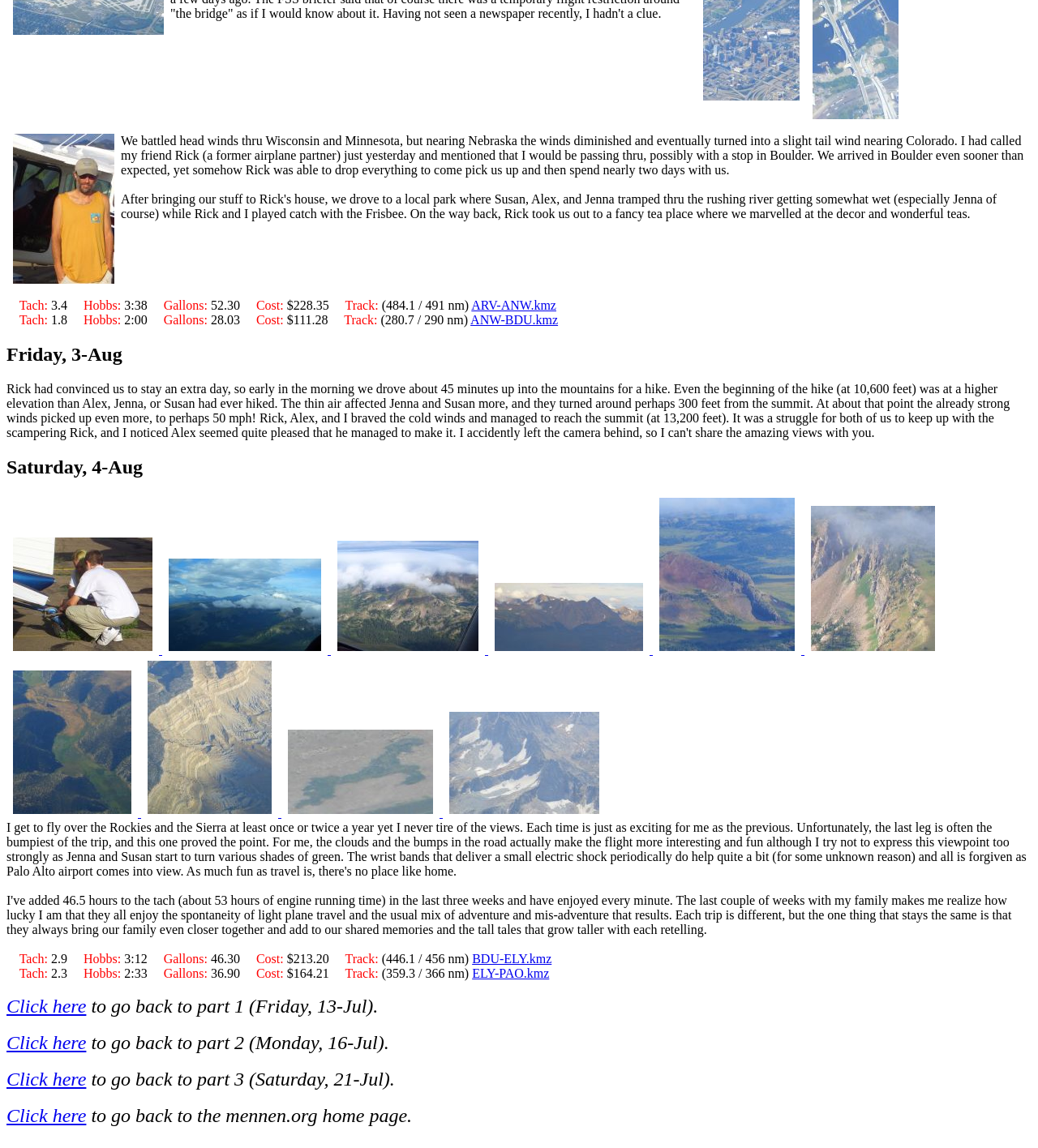Locate the bounding box coordinates of the clickable element to fulfill the following instruction: "Click the link to download ARV-ANW.kmz file". Provide the coordinates as four float numbers between 0 and 1 in the format [left, top, right, bottom].

[0.454, 0.26, 0.536, 0.272]